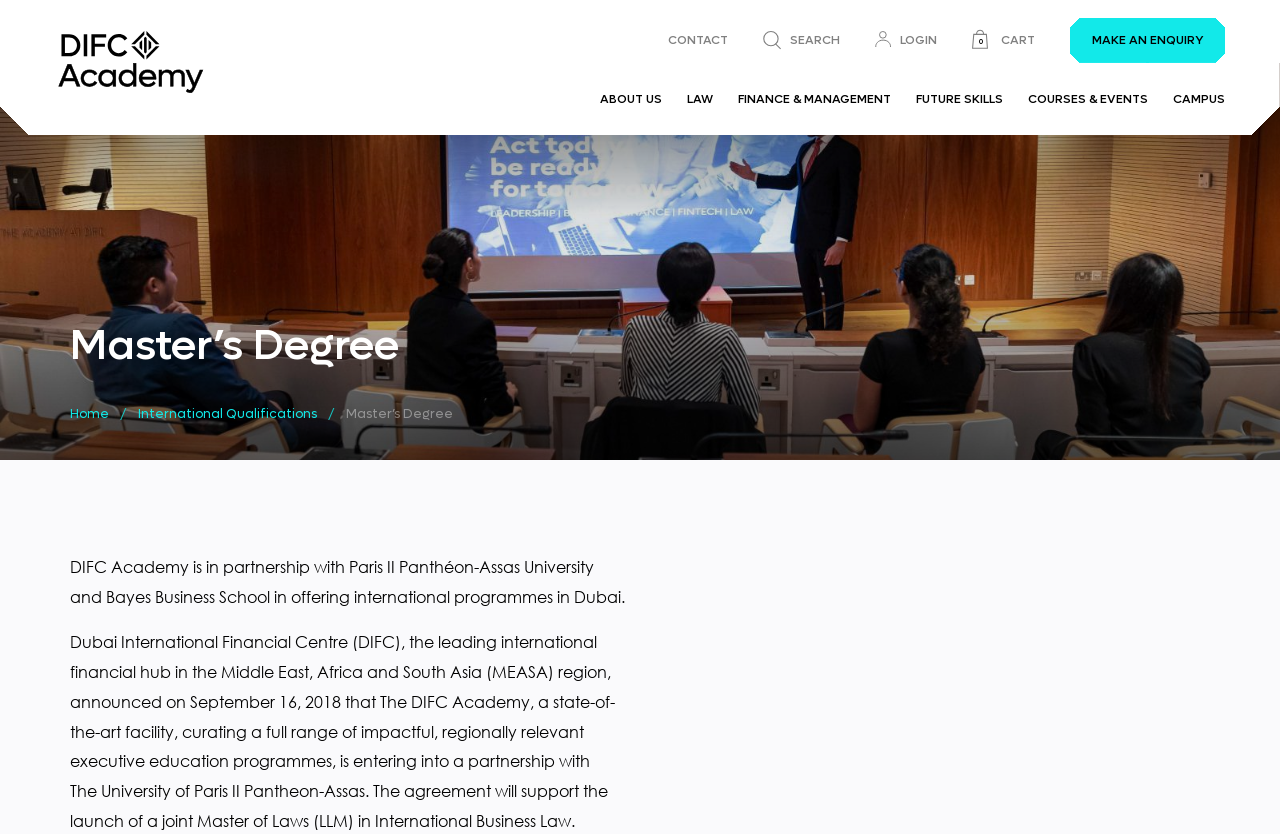Using the description: "Contact", identify the bounding box of the corresponding UI element in the screenshot.

[0.522, 0.036, 0.569, 0.061]